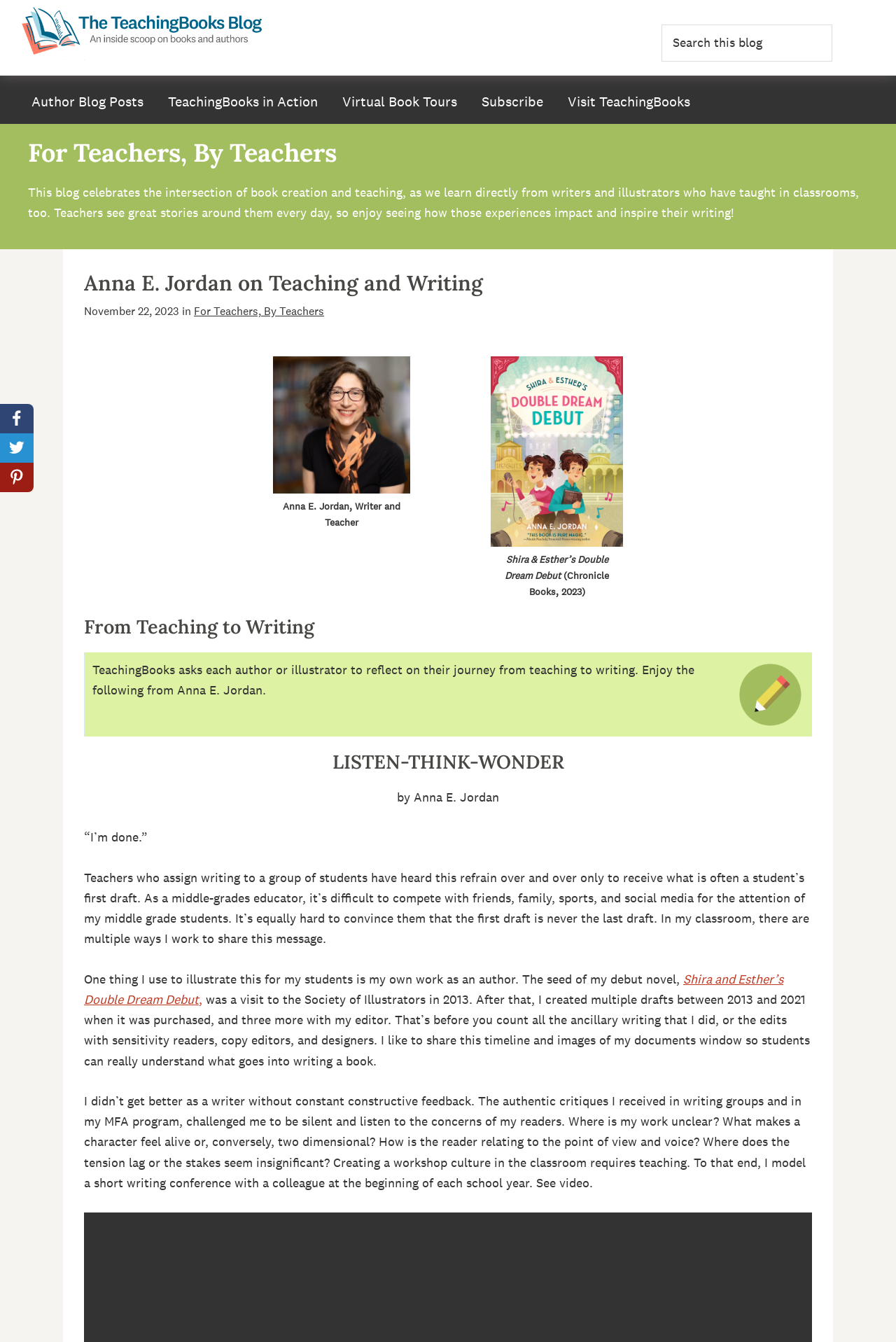Determine the bounding box for the described UI element: "Subscribe".

[0.526, 0.064, 0.618, 0.087]